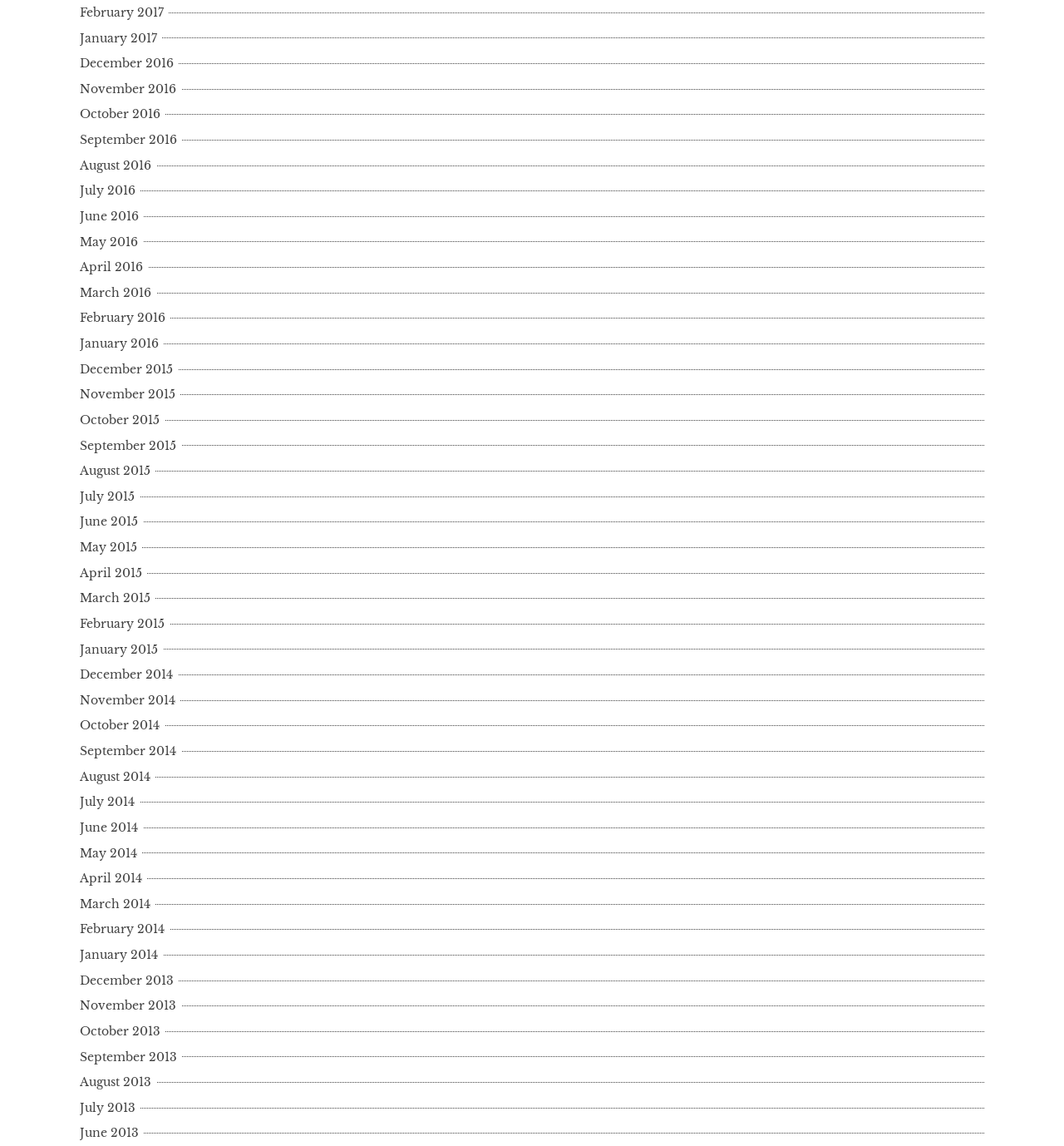Please find the bounding box coordinates of the element's region to be clicked to carry out this instruction: "view December 2014".

[0.075, 0.582, 0.167, 0.595]